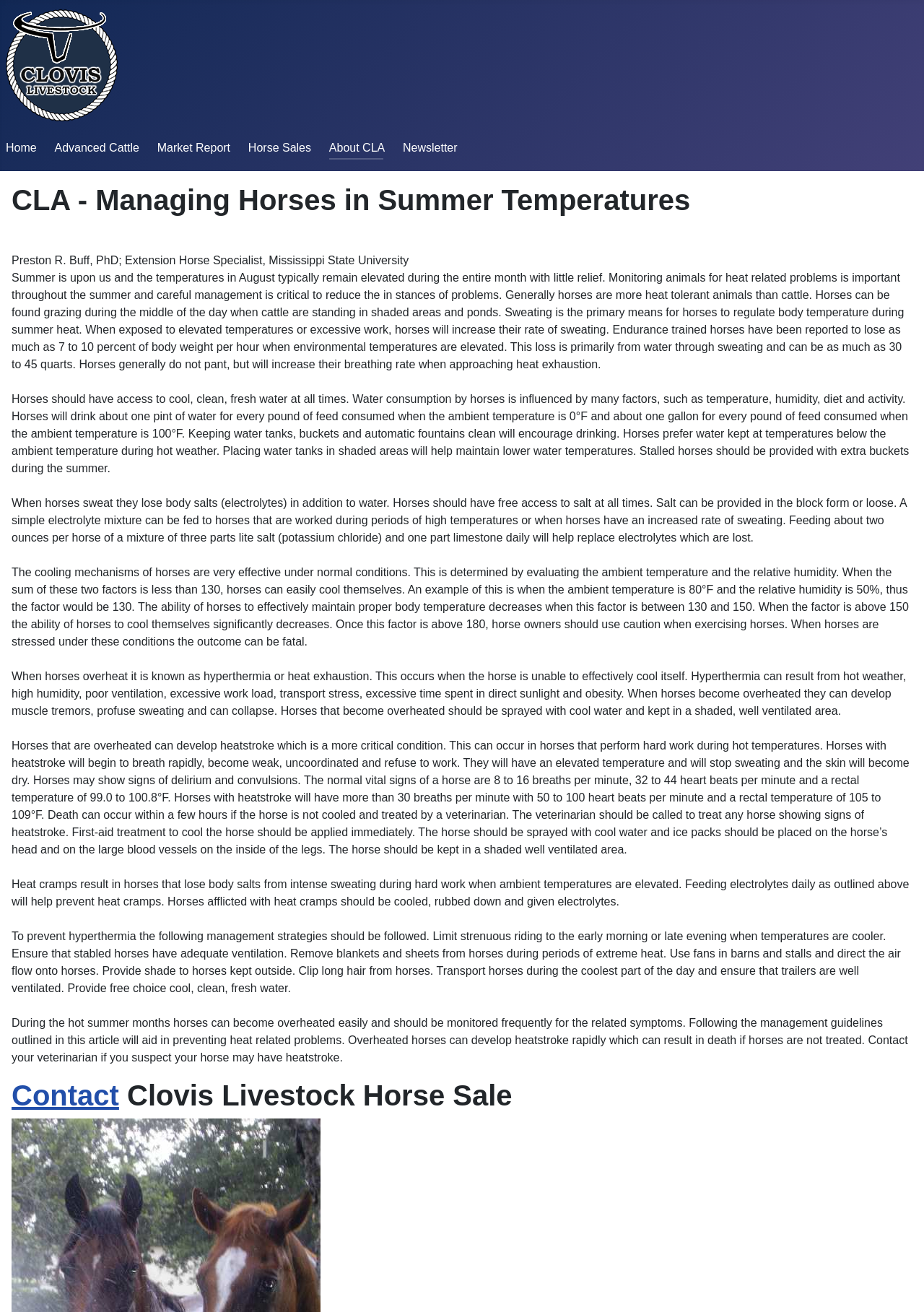What is the name of the livestock auction?
Relying on the image, give a concise answer in one word or a brief phrase.

Clovis Livestock Horse and Cattle